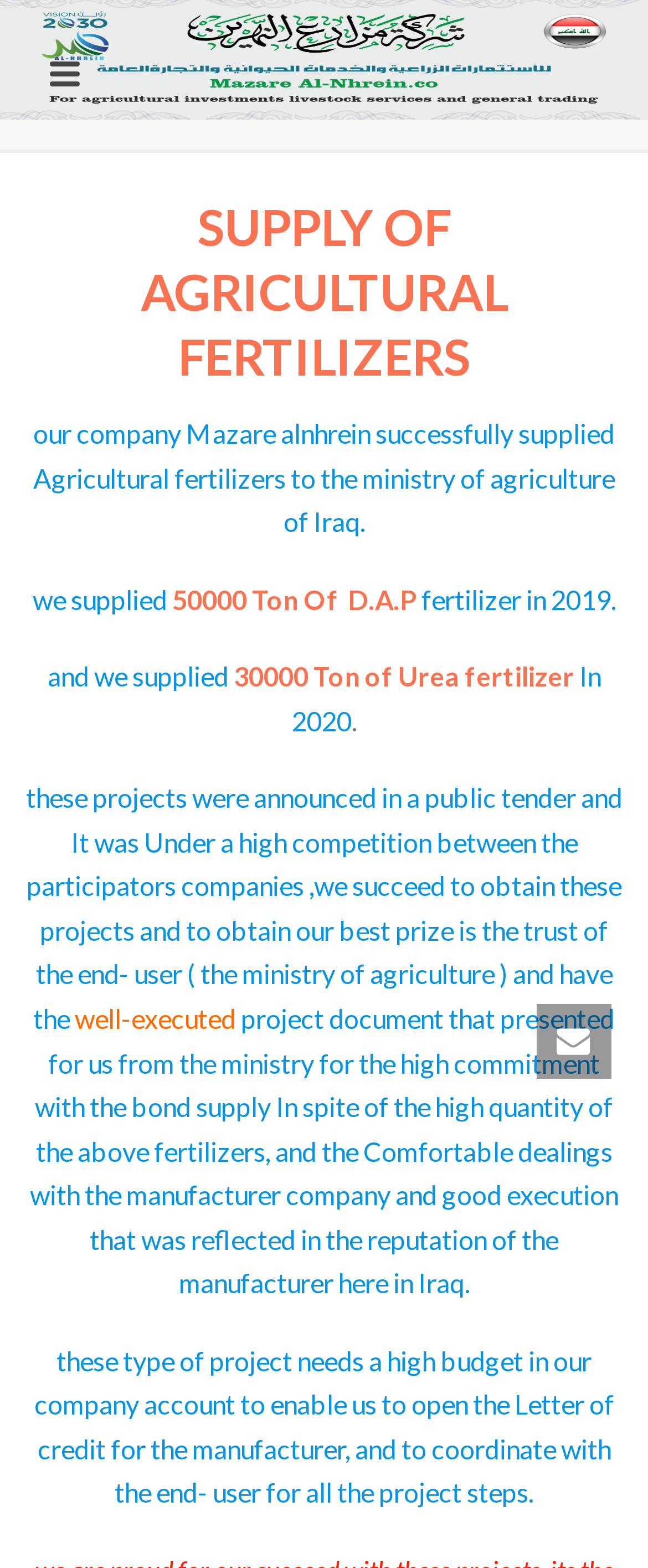Give a short answer to this question using one word or a phrase:
How many tons of D.A.P fertilizer did the company supply in 2019?

50000